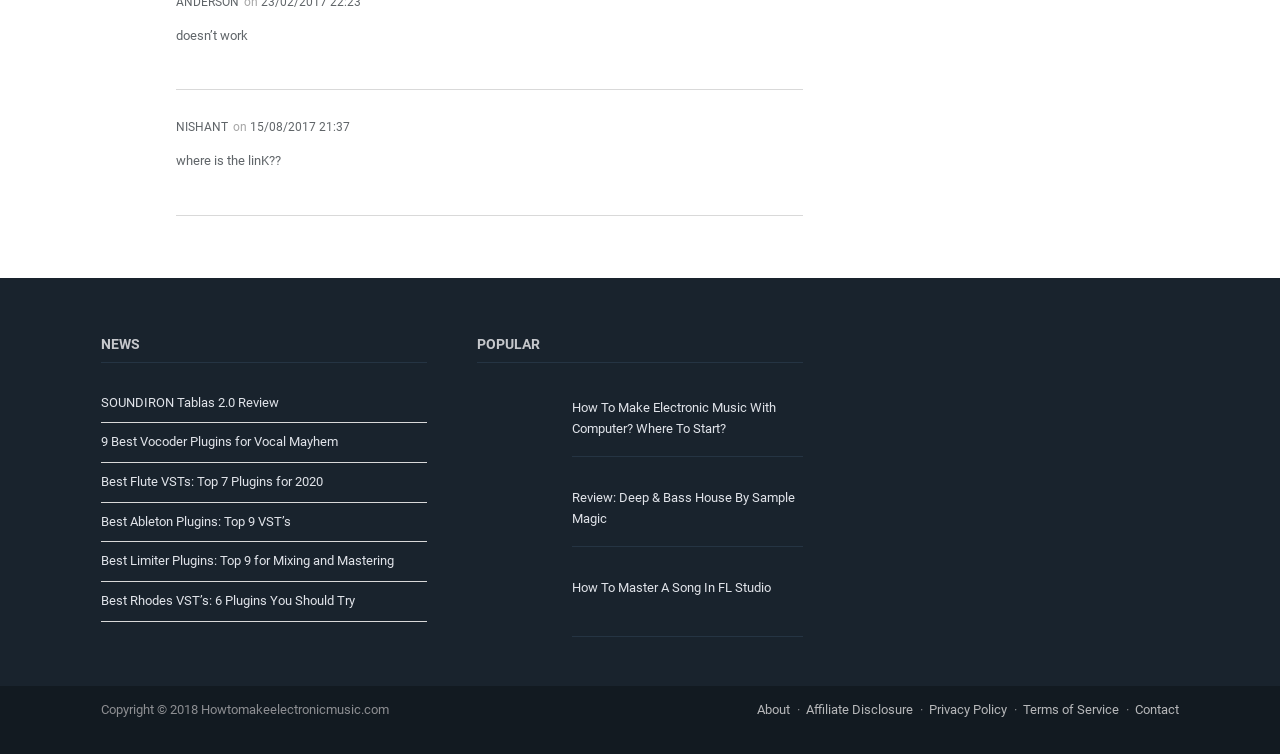How many links are there under the 'POPULAR' category?
Use the information from the screenshot to give a comprehensive response to the question.

There are 4 links under the 'POPULAR' category, which are 'how to make electronic music', 'Review: Deep And Bass House By SampleMagic', 'How to master a song in FL Studio', and 'About'.